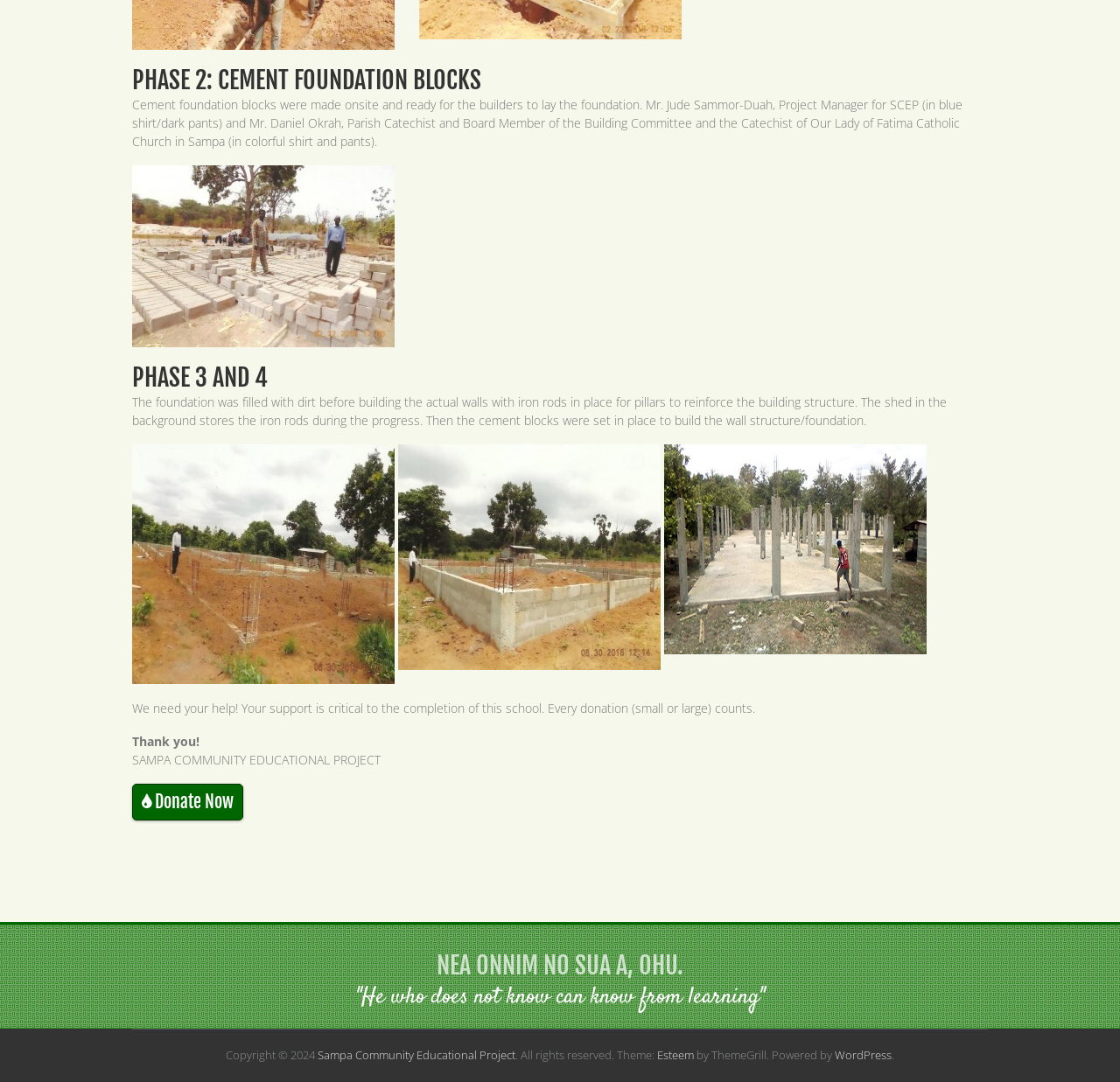What is the purpose of the shed in the background?
Using the image, answer in one word or phrase.

To store iron rods